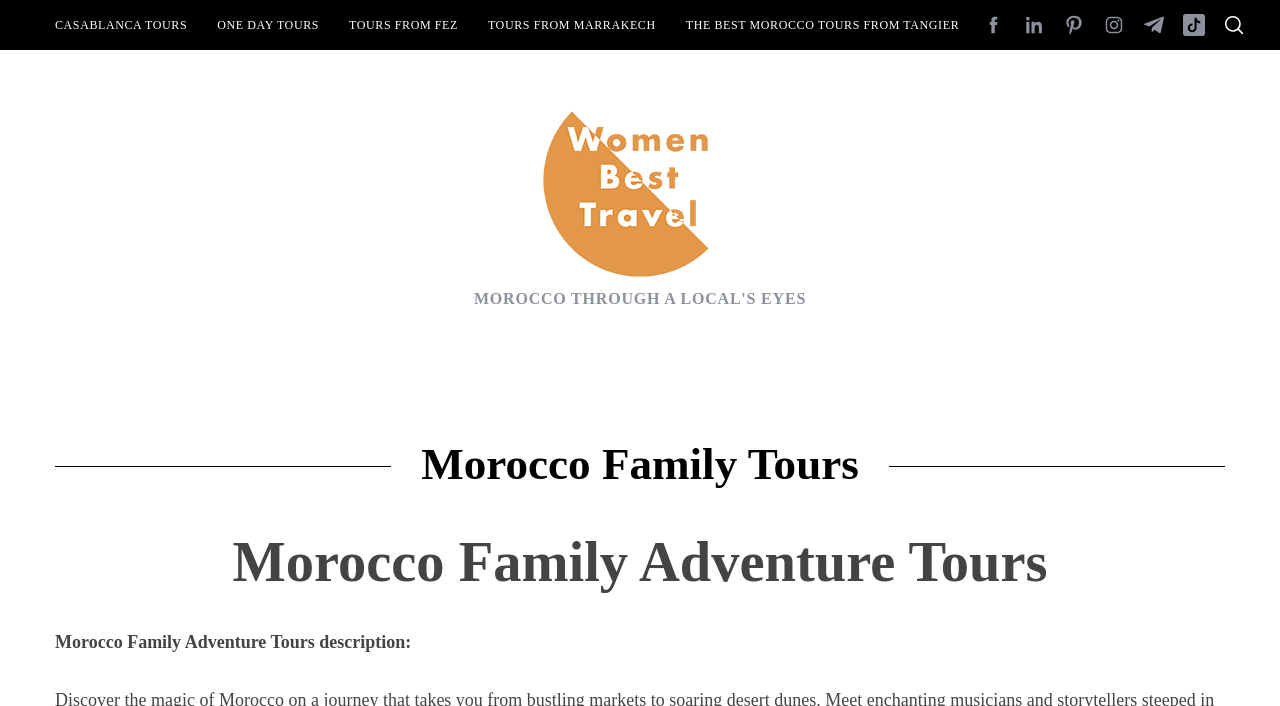Answer the following query with a single word or phrase:
How many social media links are there?

6